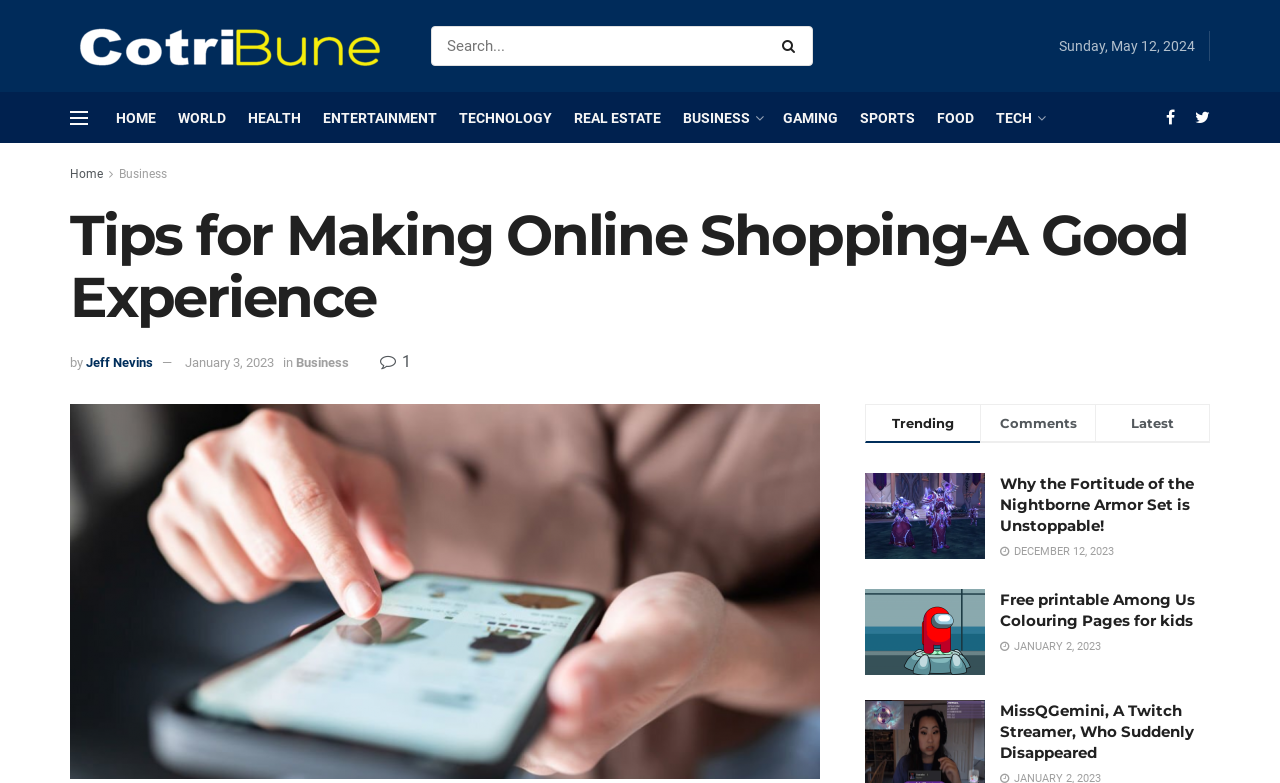Generate a detailed explanation of the webpage's features and information.

This webpage is an online news article page with a focus on various topics. At the top, there is a logo and a search bar with a search button to the right. Below the search bar, there is a horizontal navigation menu with links to different categories such as HOME, WORLD, HEALTH, ENTERTAINMENT, TECHNOLOGY, REAL ESTATE, BUSINESS, GAMING, SPORTS, and FOOD.

To the right of the navigation menu, there is a date display showing Sunday, May 12, 2024. Below the navigation menu, there is a main heading that reads "Tips for Making Online Shopping-A Good Experience" with an author name "Jeff Nevins" and a publication date "January 3, 2023" below it.

On the left side of the page, there is a large image related to online shopping. Below the image, there are three tabs labeled "Trending", "Comments", and "Latest". 

The main content of the page is divided into three sections, each with a heading, an image, and a brief description. The first section is about the Fortitude of the Nightborne Armor Set, the second section is about Among Us coloring pages, and the third section is about a Twitch streamer who suddenly disappeared. Each section has a link to read more about the topic.

Overall, the webpage has a clean layout with a focus on presenting various news articles and topics in a clear and organized manner.